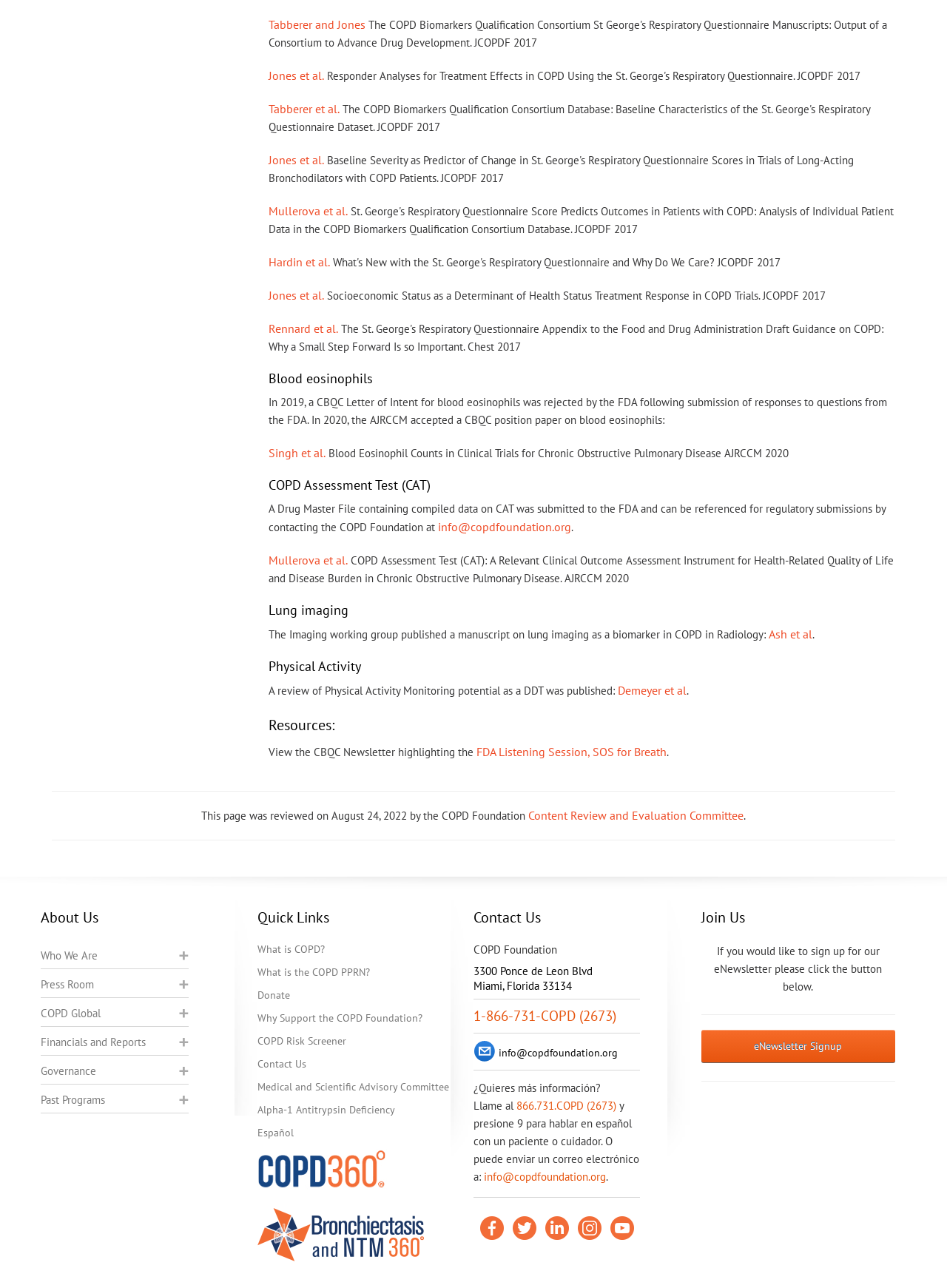Based on the image, give a detailed response to the question: What is the topic of the webpage?

Based on the content of the webpage, including the headings and links, it appears that the topic of the webpage is Chronic Obstructive Pulmonary Disease (COPD).